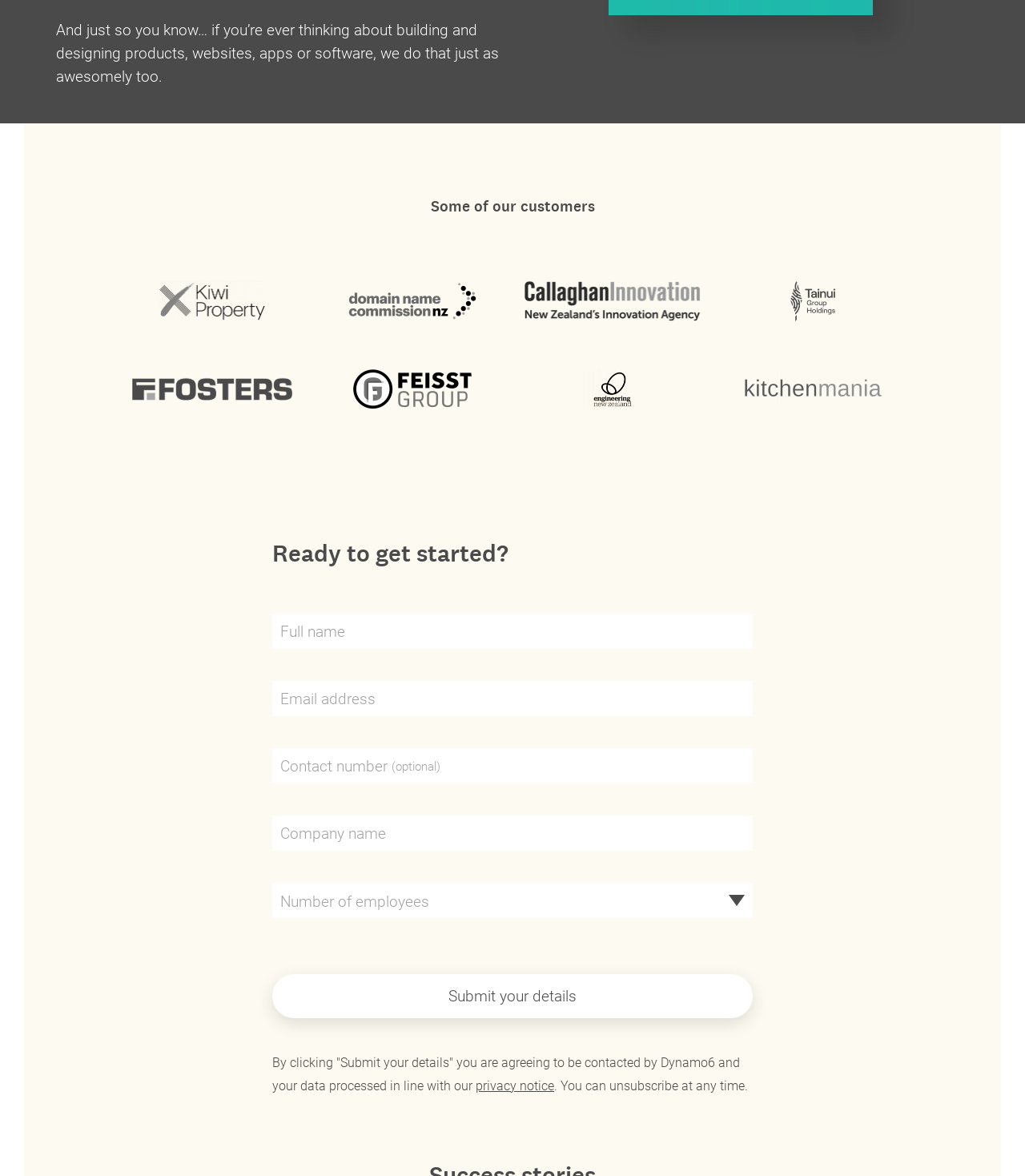Using the description "Submit your details", predict the bounding box of the relevant HTML element.

[0.266, 0.828, 0.734, 0.866]